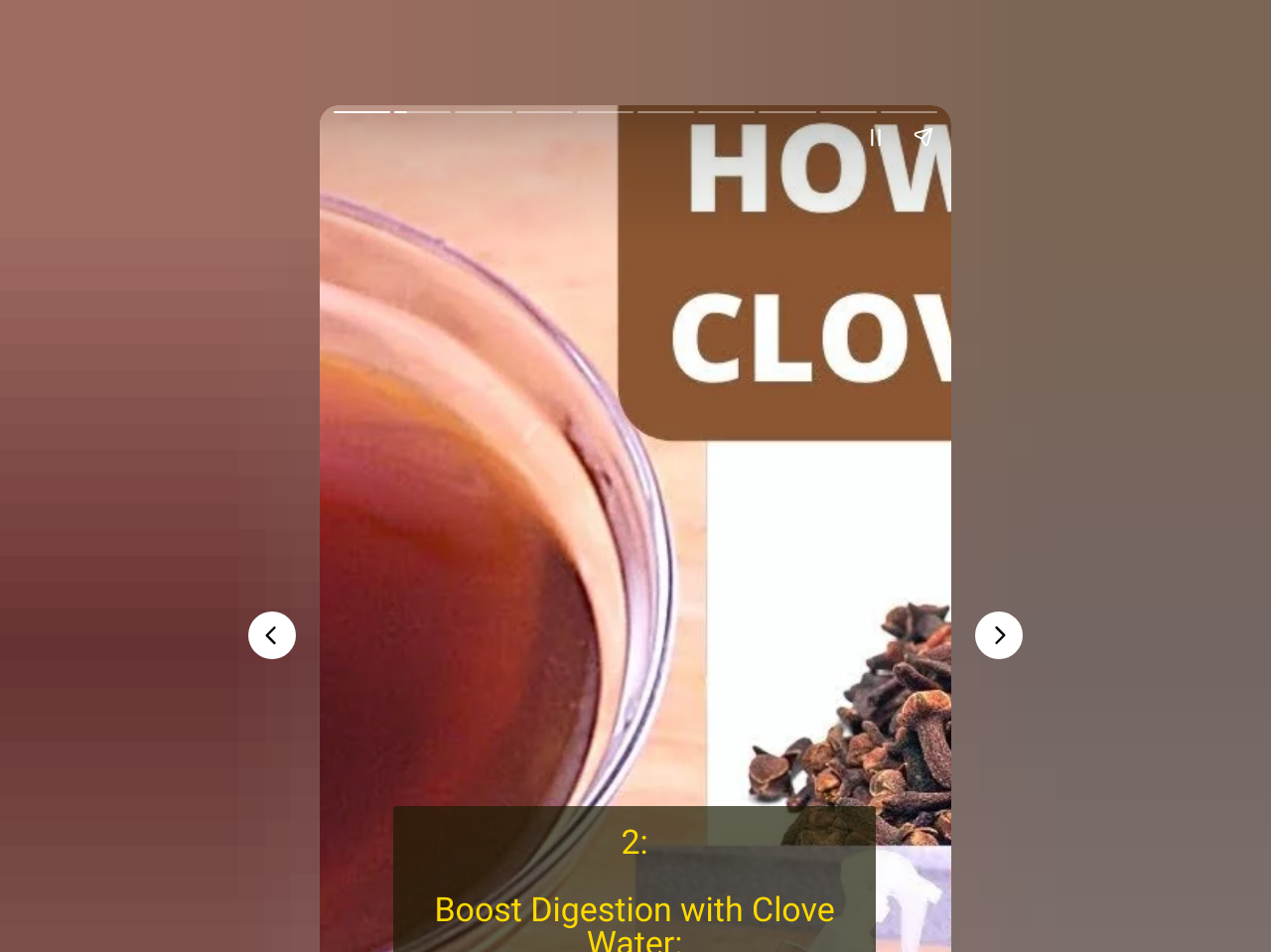Extract the main heading text from the webpage.

LIKE
SHARE
SUBSCRIBE